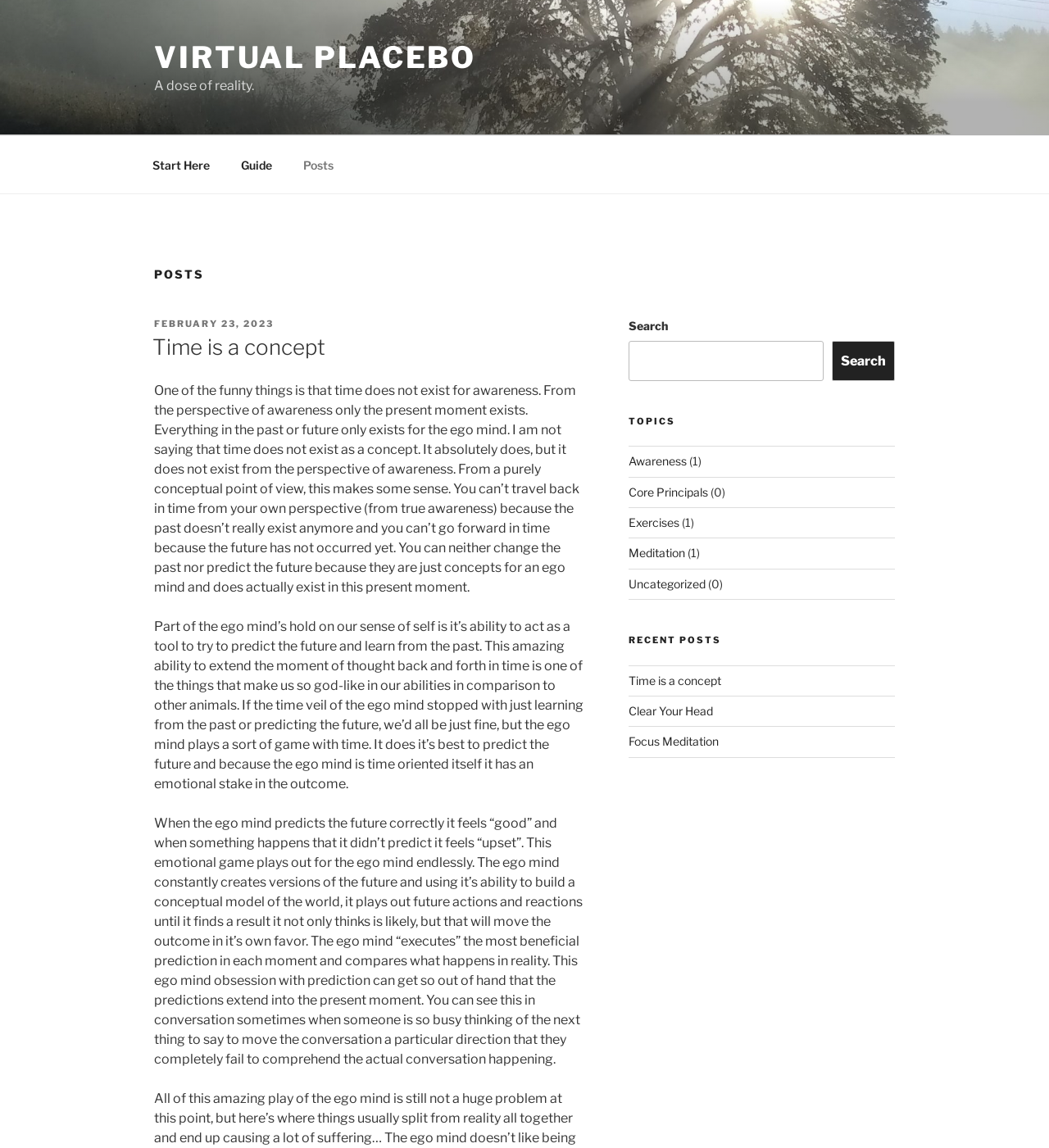Refer to the image and answer the question with as much detail as possible: How many recent posts are listed?

I counted the number of recent post links by looking at the elements with descriptions 'Time is a concept', 'Clear Your Head', and 'Focus Meditation'. These elements are children of the 'RECENT POSTS' heading and have bounding box coordinates within the sidebar region.